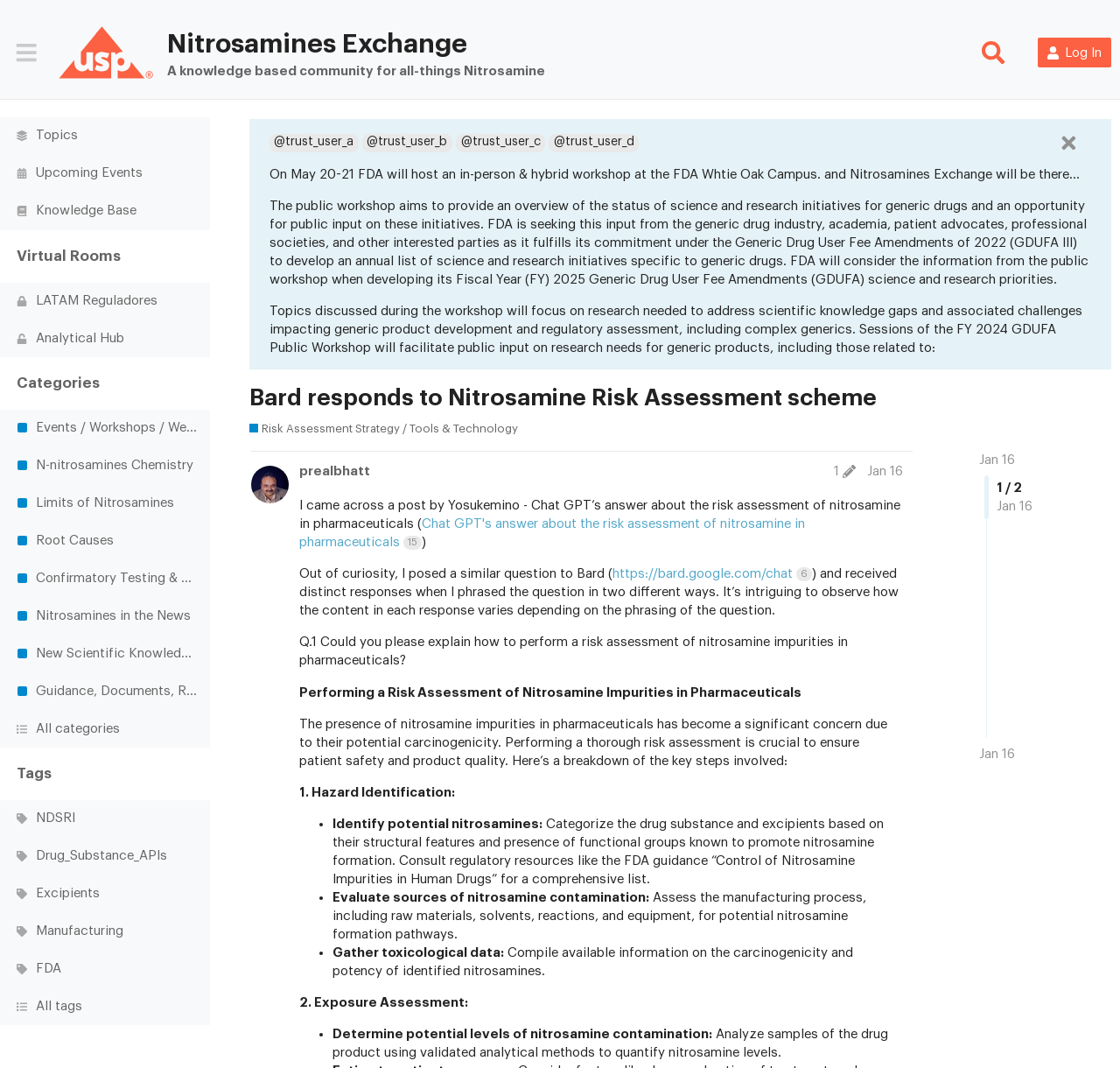Please provide the bounding box coordinates for the element that needs to be clicked to perform the instruction: "Read the article 'A Success Story of Two Young Doctors'". The coordinates must consist of four float numbers between 0 and 1, formatted as [left, top, right, bottom].

None